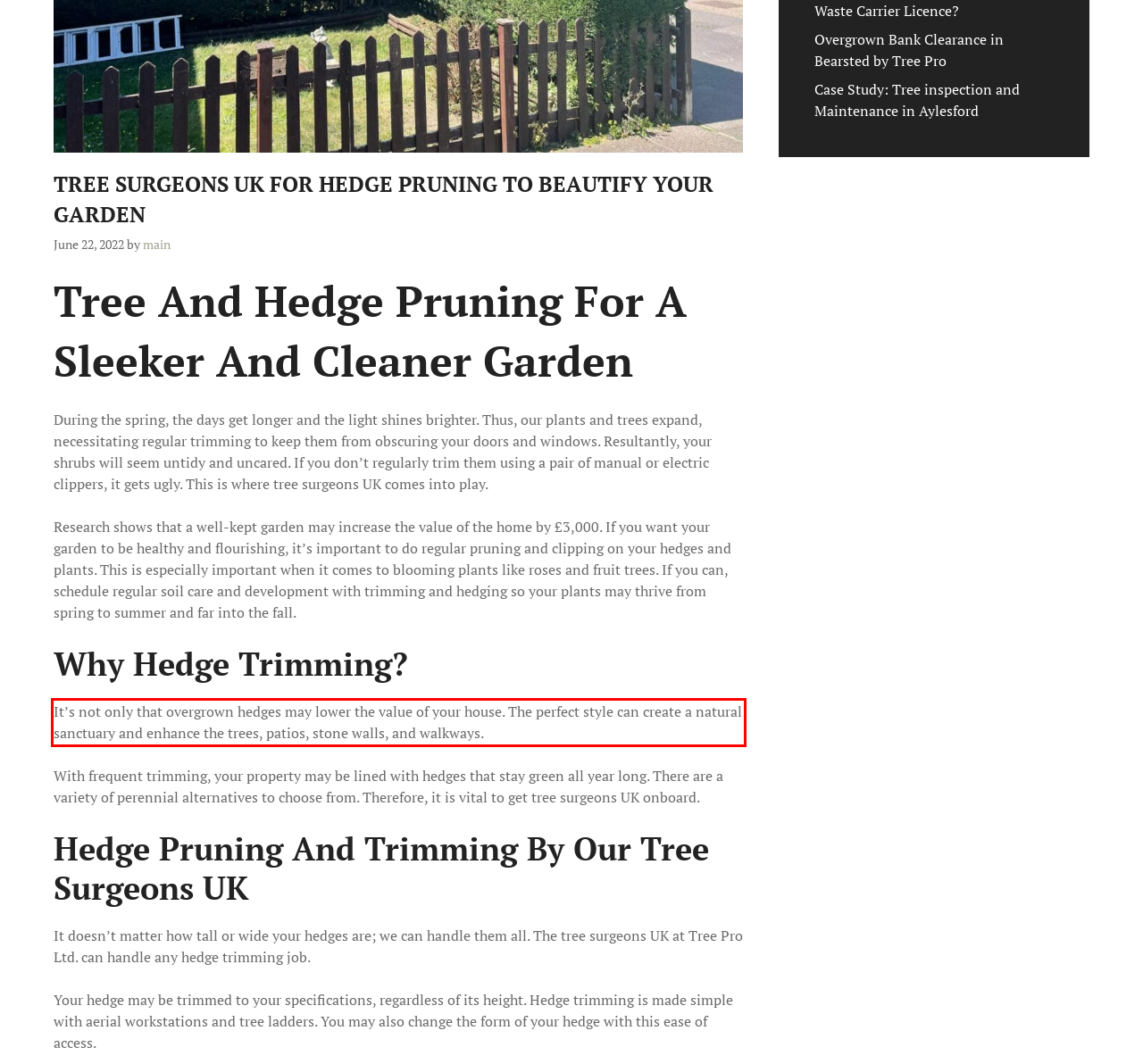There is a screenshot of a webpage with a red bounding box around a UI element. Please use OCR to extract the text within the red bounding box.

It’s not only that overgrown hedges may lower the value of your house. The perfect style can create a natural sanctuary and enhance the trees, patios, stone walls, and walkways.